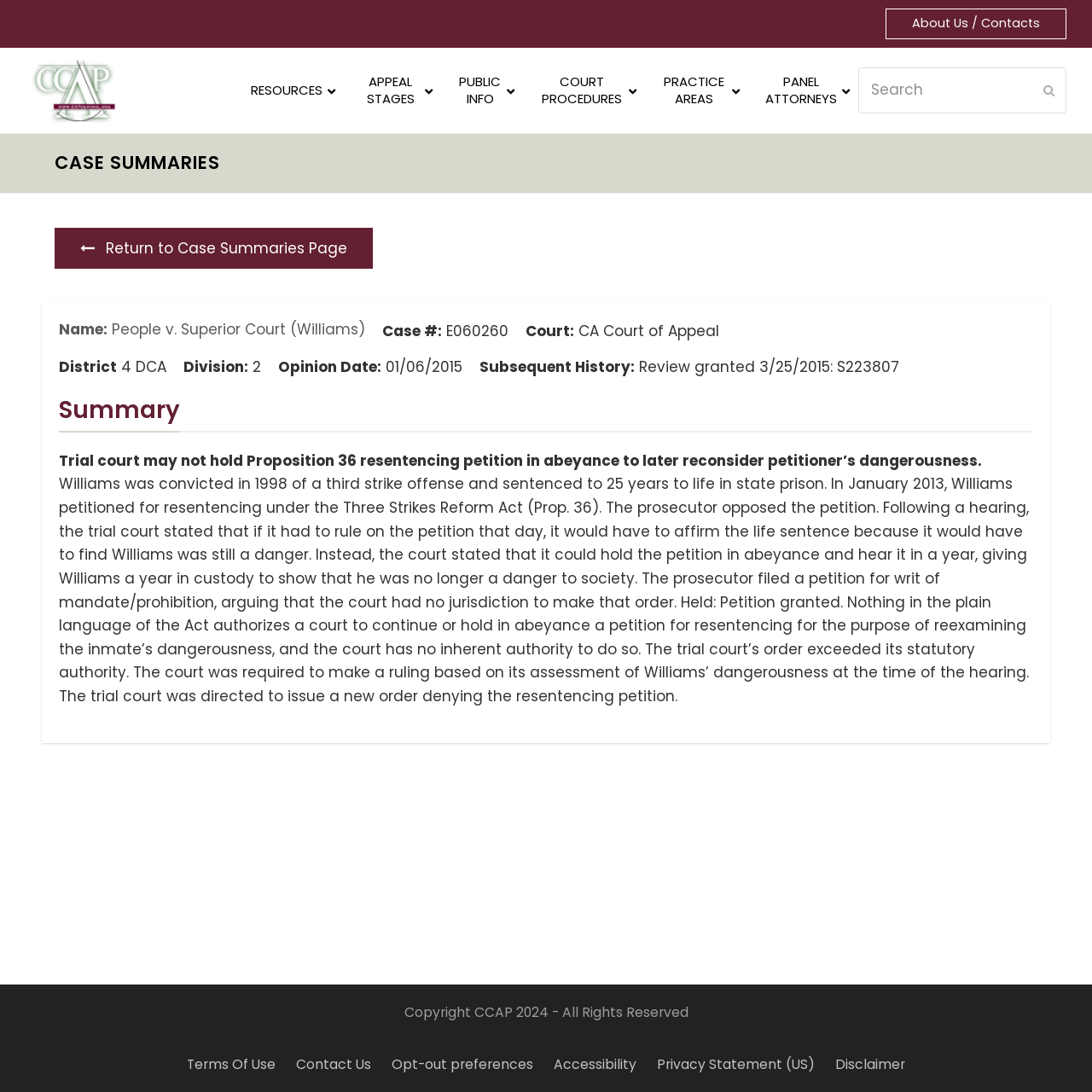What is the opinion date?
Analyze the image and provide a thorough answer to the question.

I found the answer by looking at the StaticText element with the text 'Opinion Date:' and its corresponding value '01/06/2015'.